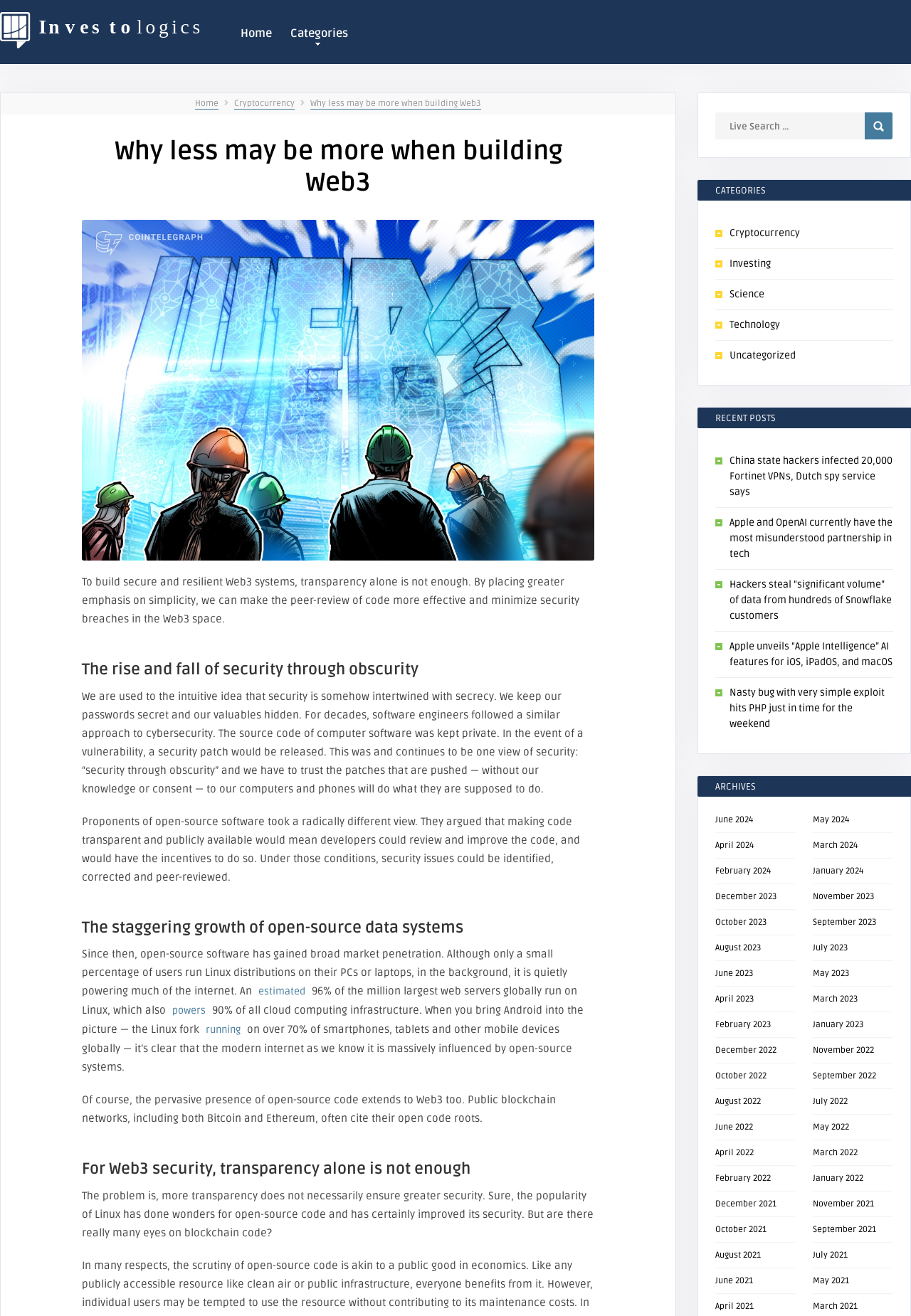What is the name of the website?
Analyze the image and deliver a detailed answer to the question.

The name of the website can be found in the top-left corner of the webpage, where it says 'Investologics' in an image element.